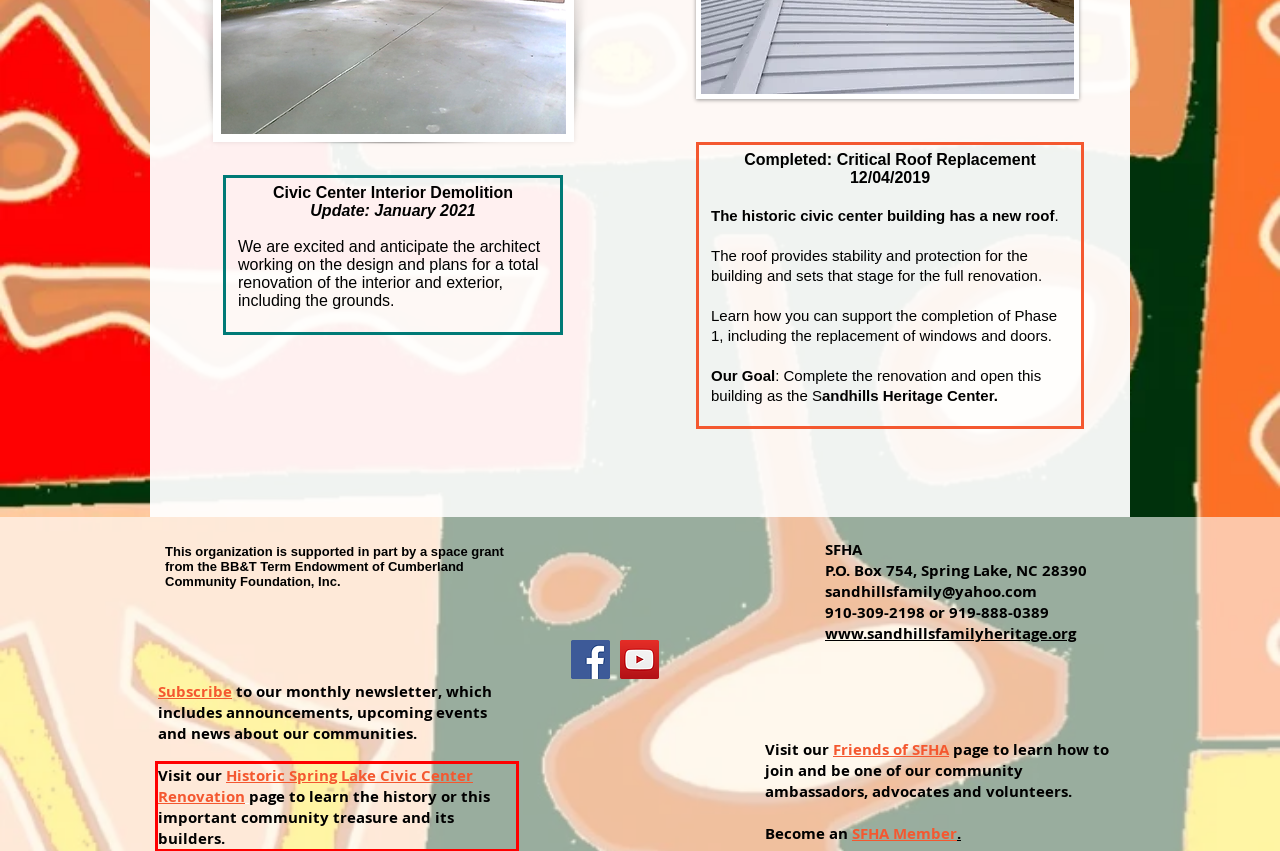Identify the text inside the red bounding box in the provided webpage screenshot and transcribe it.

Visit our Historic Spring Lake Civic Center Renovation page to learn the history or this important community treasure and its builders.